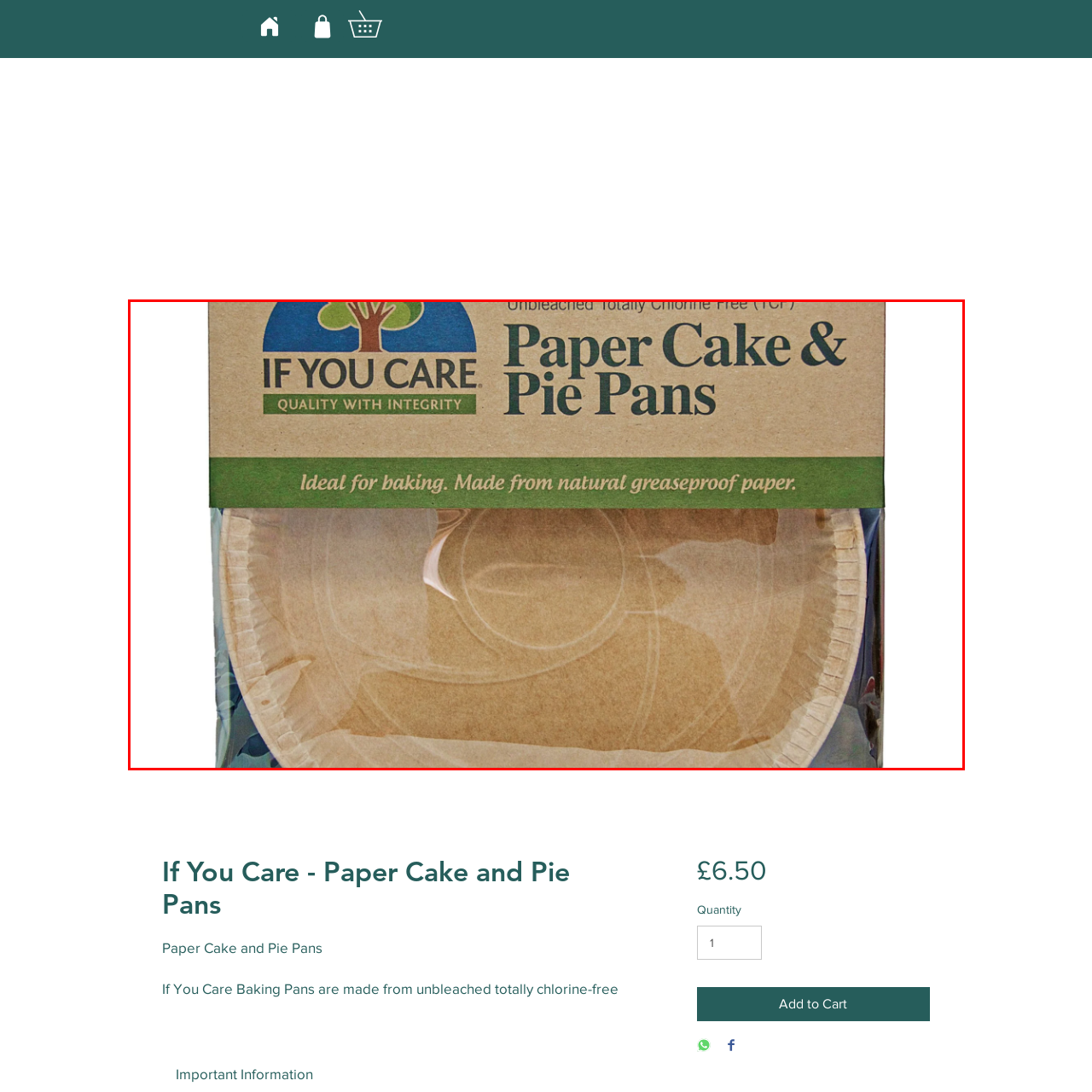Pay attention to the red boxed area, What is the benefit of choosing these pans? Provide a one-word or short phrase response.

Environmental benefits